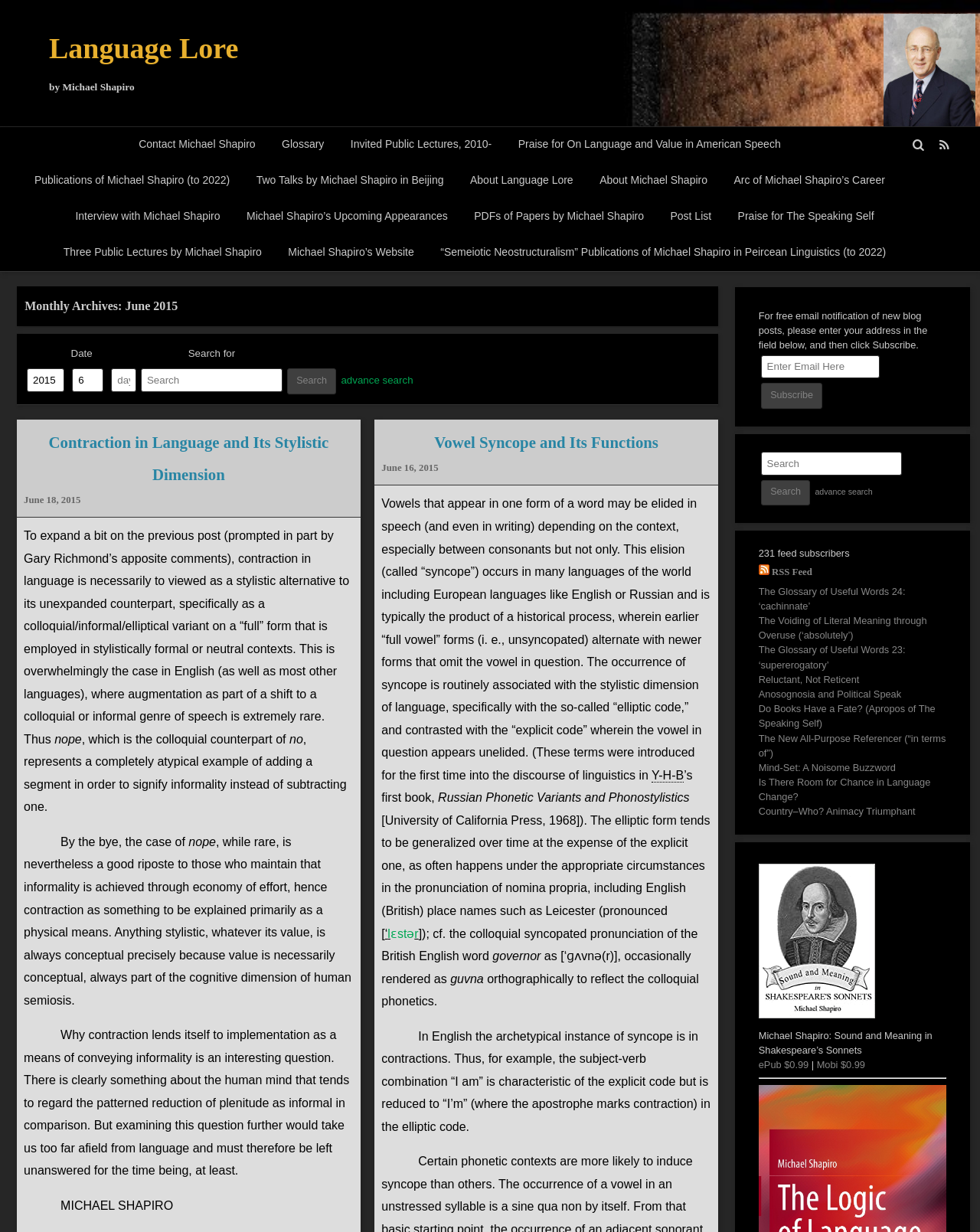Given the description "Arc of Michael Shapiro’s Career", provide the bounding box coordinates of the corresponding UI element.

[0.737, 0.132, 0.915, 0.162]